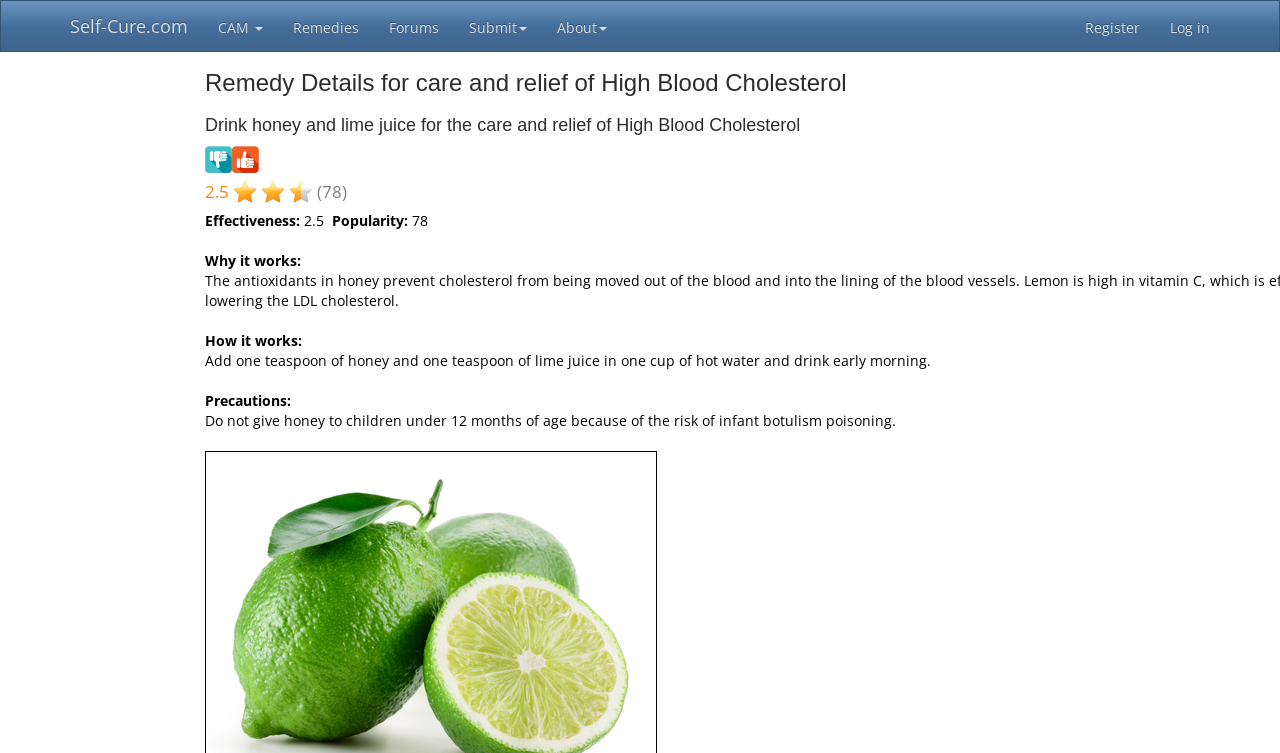Please answer the following question using a single word or phrase: 
What is the precaution for children when using this remedy?

Do not give honey to children under 12 months of age